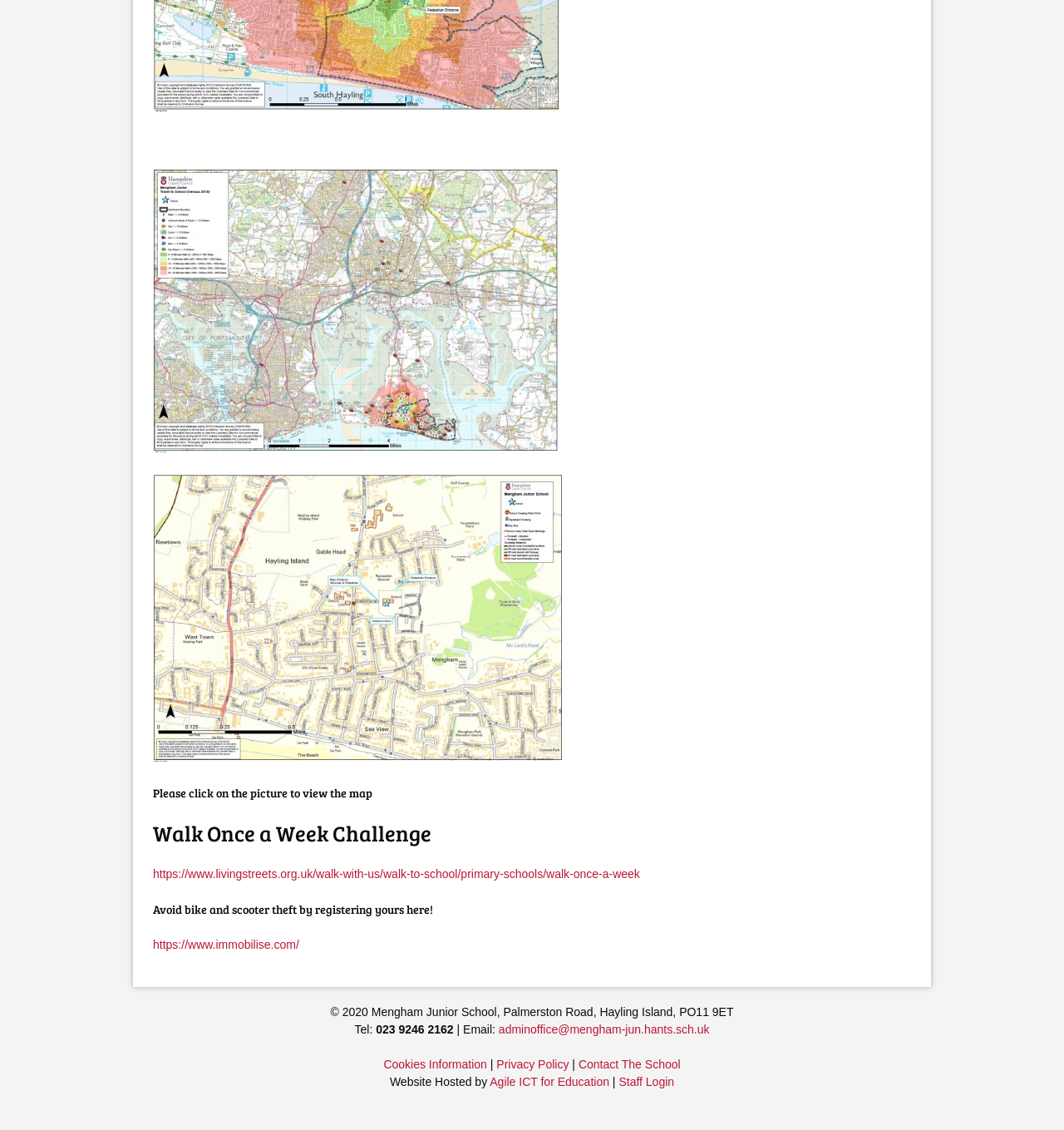Based on the element description: "https://www.livingstreets.org.uk/walk-with-us/walk-to-school/primary-schools/walk-once-a-week", identify the bounding box coordinates for this UI element. The coordinates must be four float numbers between 0 and 1, listed as [left, top, right, bottom].

[0.144, 0.767, 0.601, 0.779]